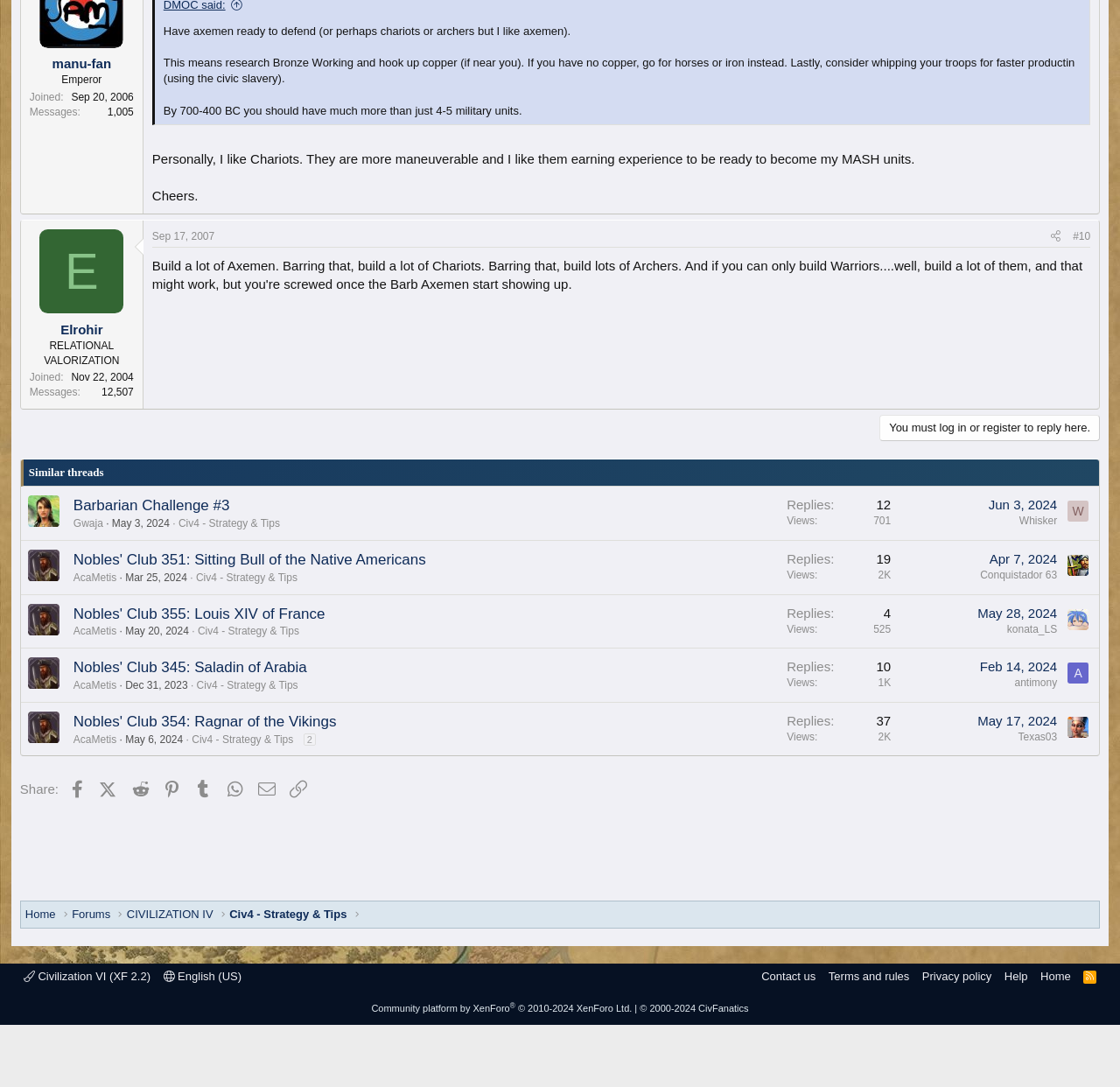Determine the bounding box coordinates of the region to click in order to accomplish the following instruction: "View the thread about Nobles' Club 351". Provide the coordinates as four float numbers between 0 and 1, specifically [left, top, right, bottom].

[0.065, 0.507, 0.38, 0.523]